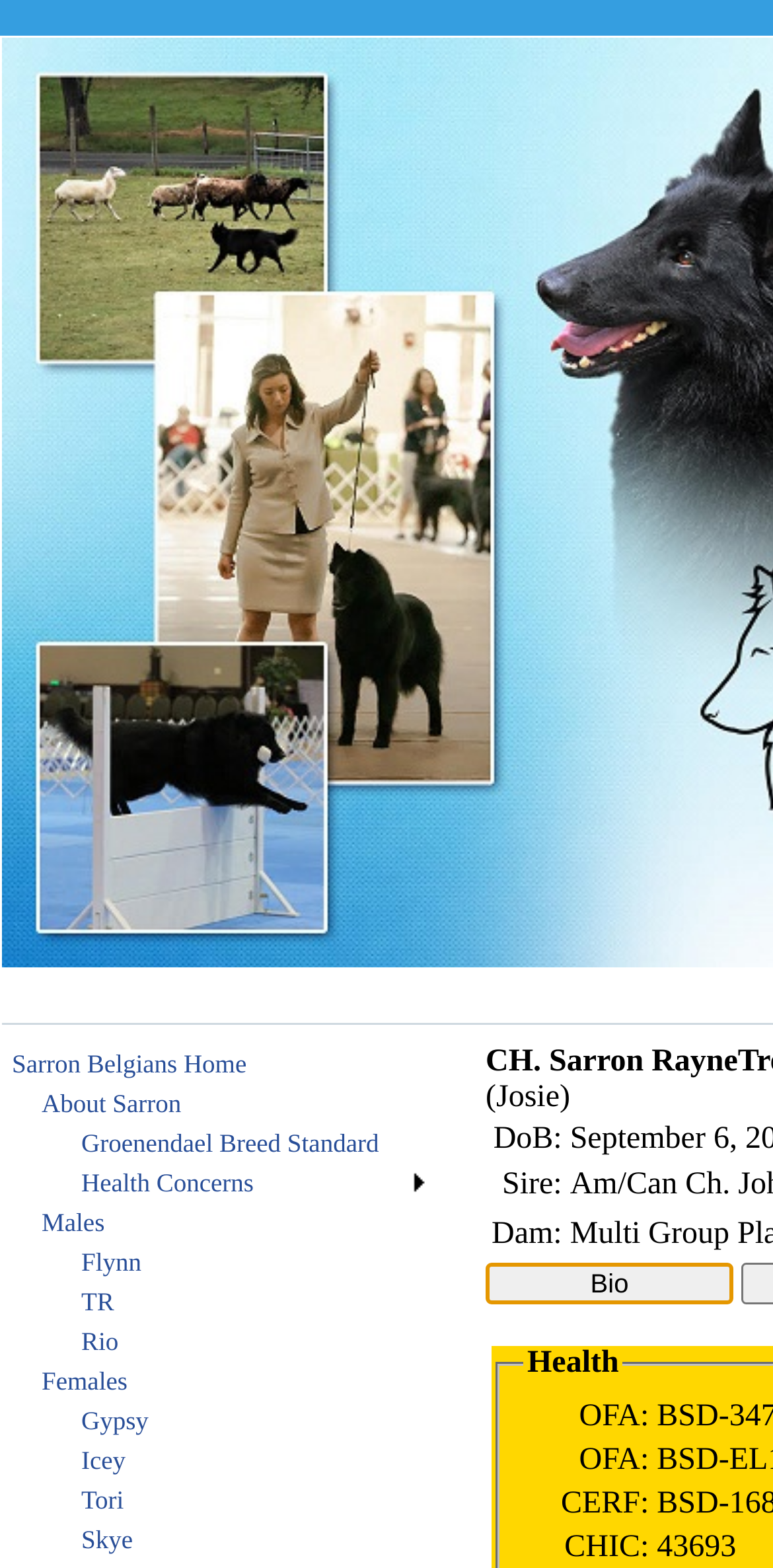How many links are there in the menu?
From the image, respond with a single word or phrase.

14